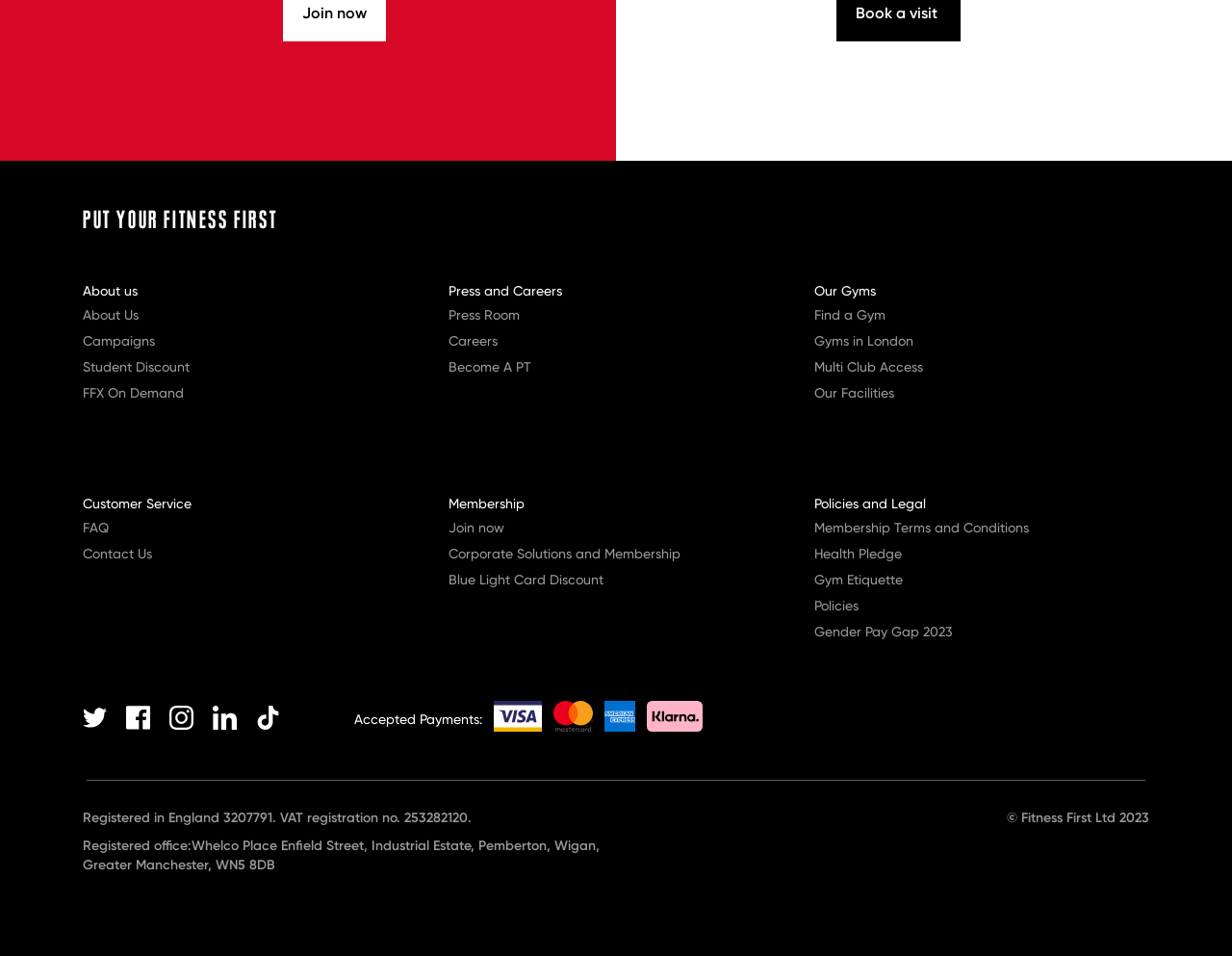What is the main heading of the webpage?
Please answer the question with as much detail as possible using the screenshot.

The main heading of the webpage is 'PUT YOUR FITNESS FIRST' which is located at the top of the page with a bounding box coordinate of [0.067, 0.213, 0.933, 0.247].